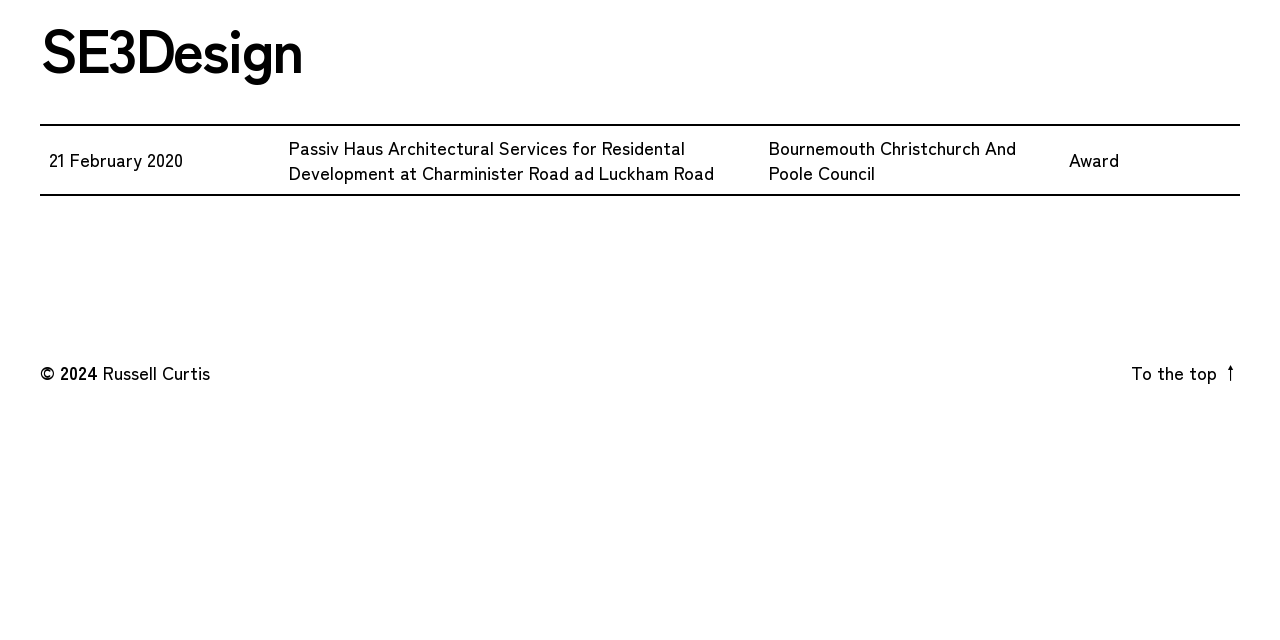Provide the bounding box coordinates of the UI element this sentence describes: "Russell Curtis".

[0.08, 0.561, 0.164, 0.602]